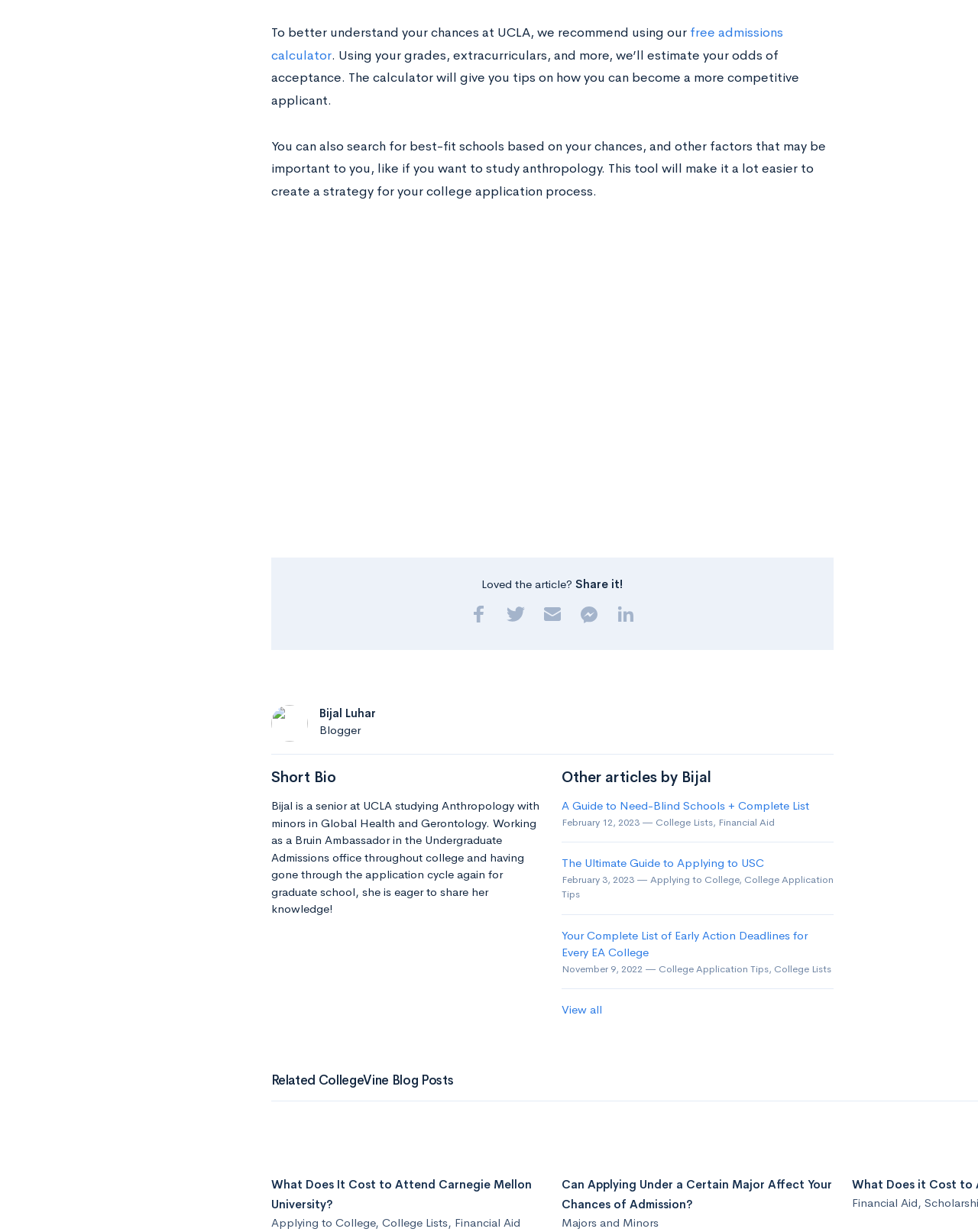Show the bounding box coordinates for the HTML element described as: "Majors and Minors".

[0.574, 0.986, 0.673, 0.998]